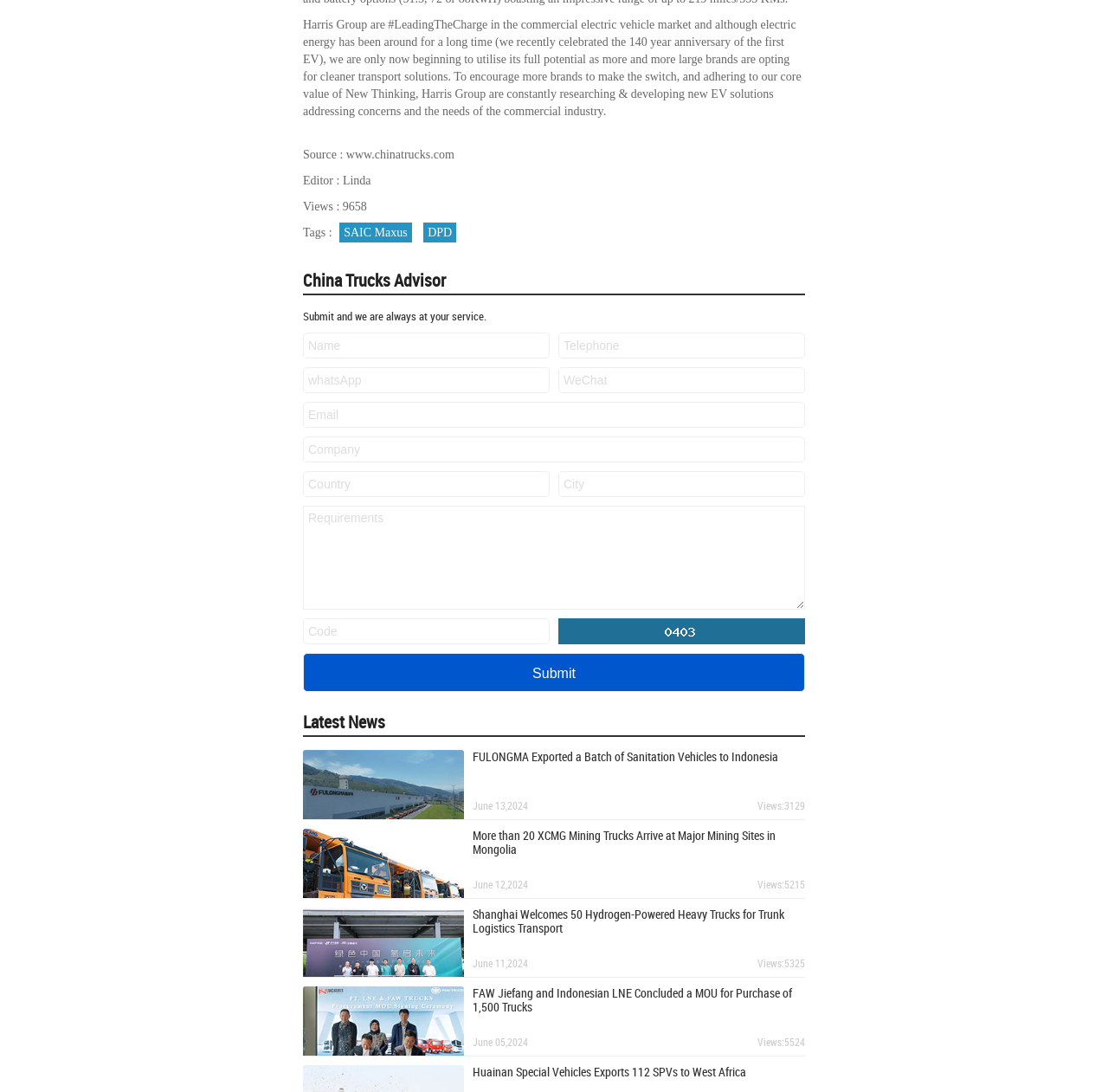Using the details from the image, please elaborate on the following question: How many views does the article have?

The webpage has a static text element 'Views : 9658' which indicates the number of views the article has.